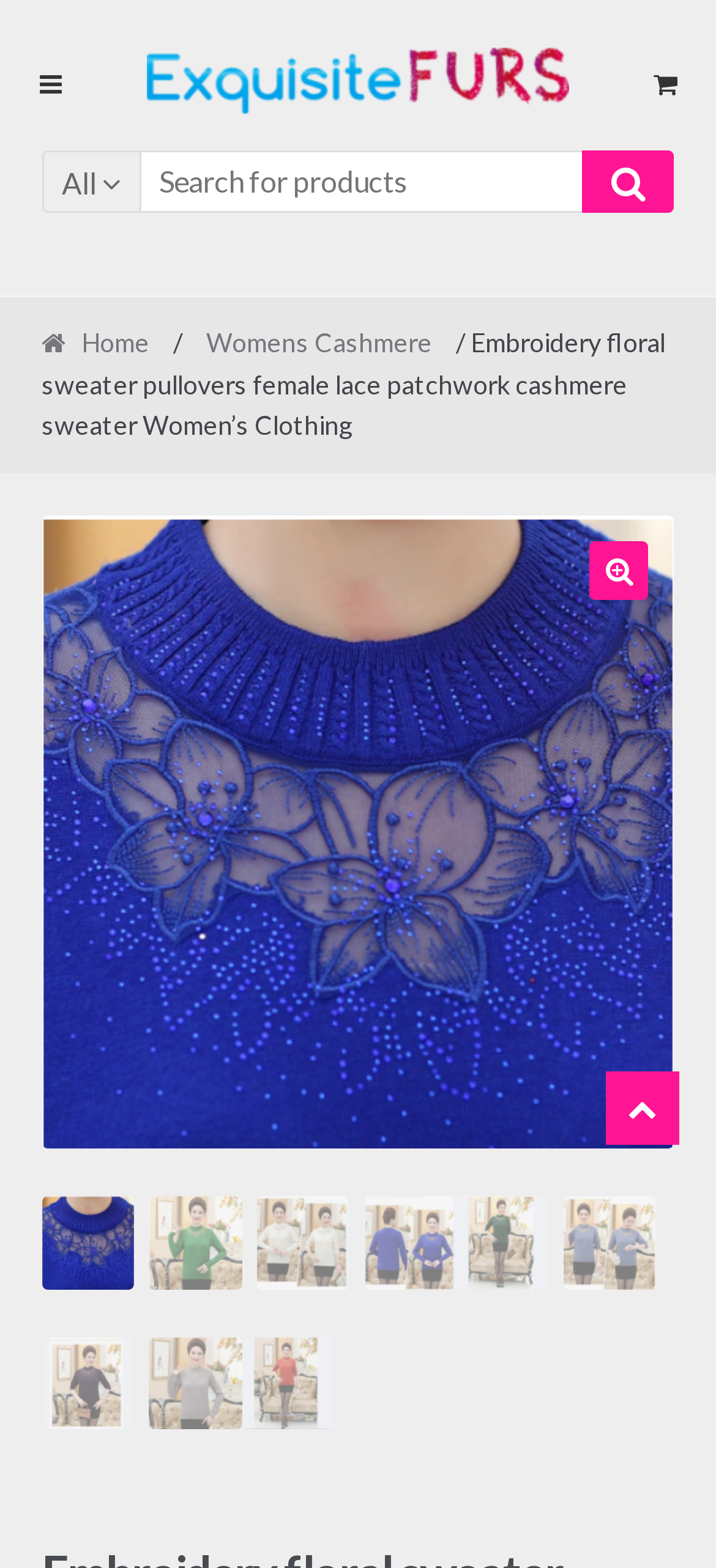What type of clothing is featured on this webpage?
Please answer the question with as much detail as possible using the screenshot.

Based on the webpage's content, including the images and text, it appears that the main focus is on a specific type of clothing, which is an embroidery floral sweater. This conclusion is drawn from the multiple images of the sweater and the descriptive text about its features.